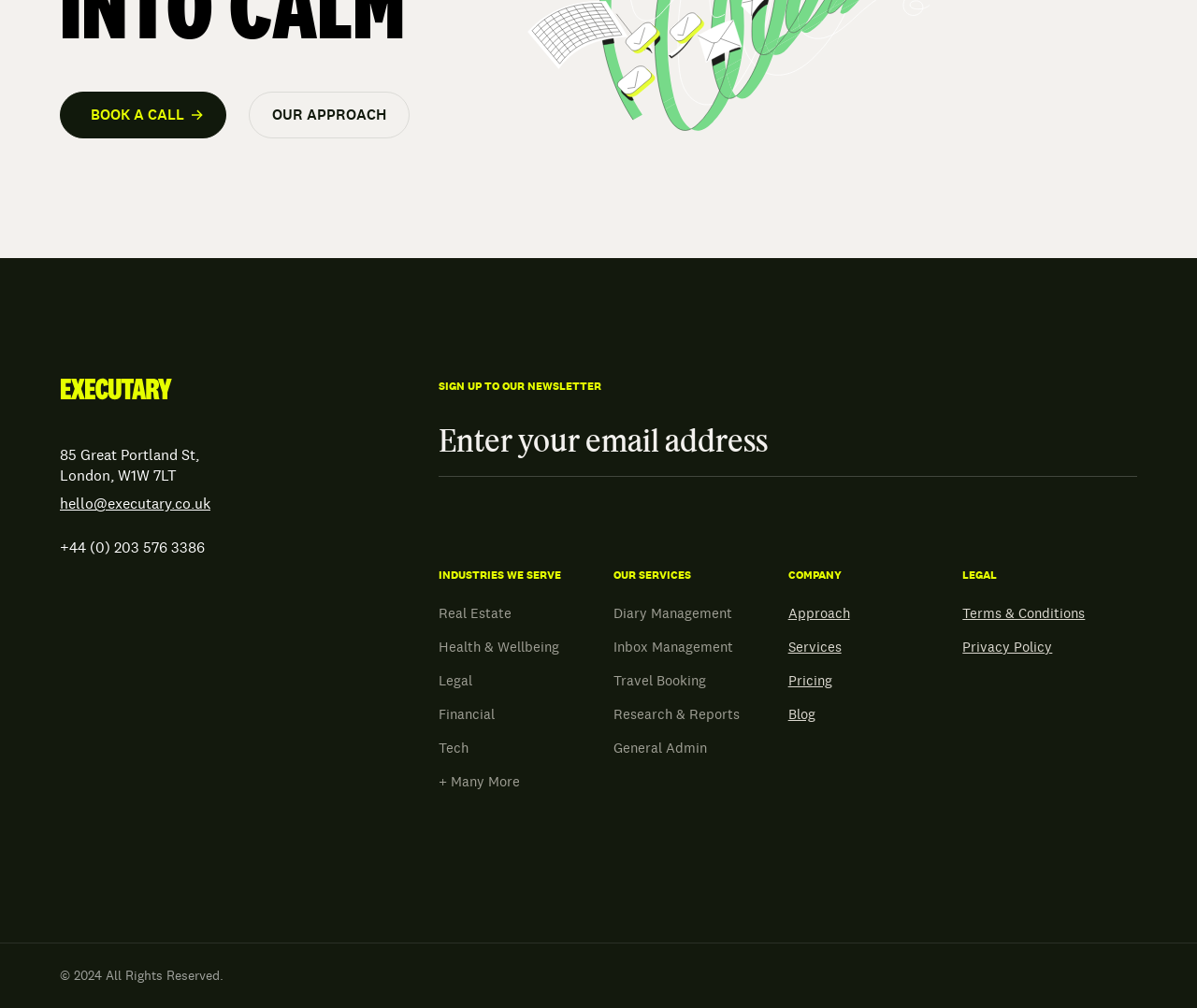How many industries does the company serve?
Based on the image, provide your answer in one word or phrase.

At least 5